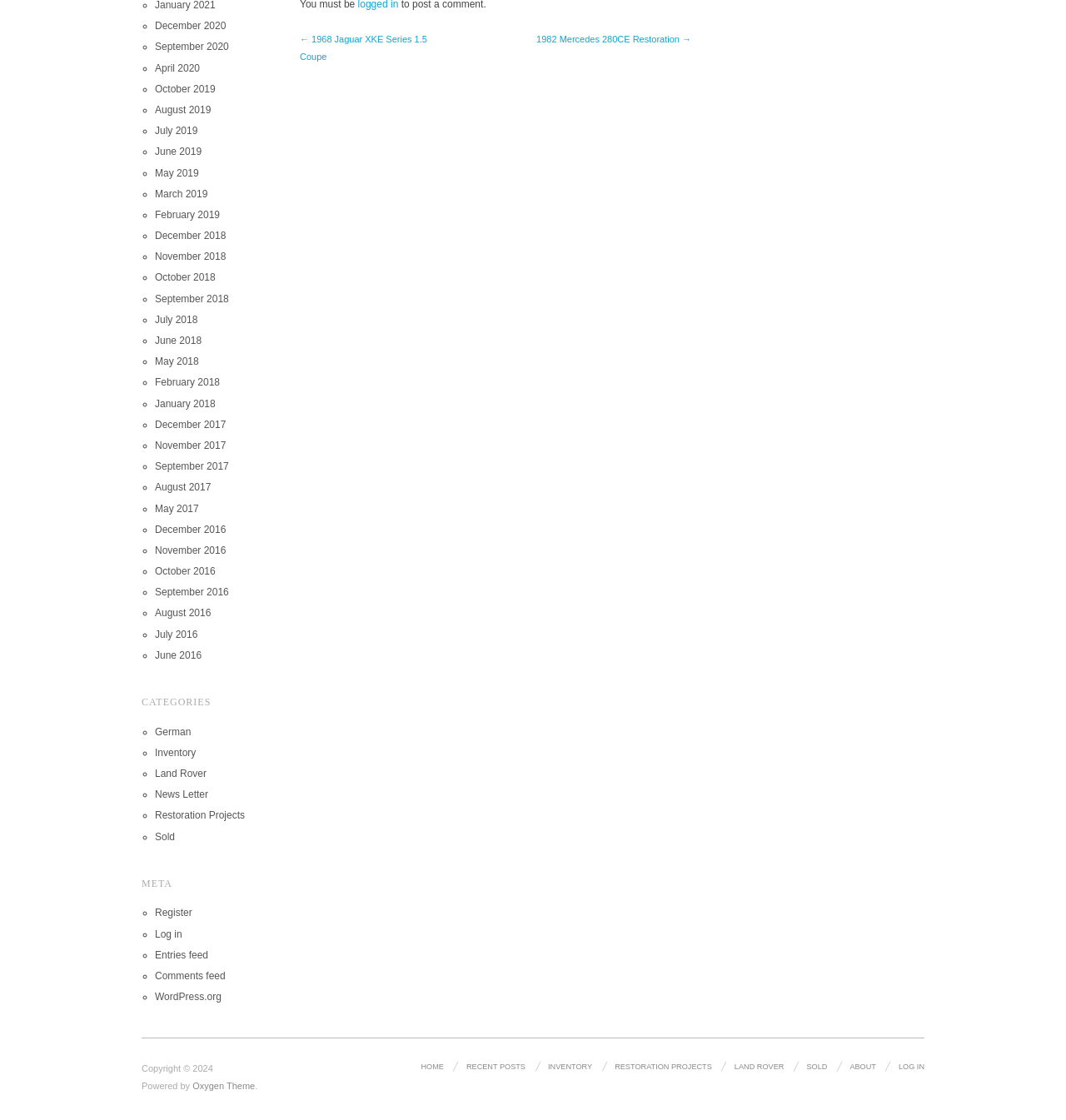Analyze the image and provide a detailed answer to the question: What is the last category listed?

I looked at the list of categories and found the last one, which is 'Sold'.